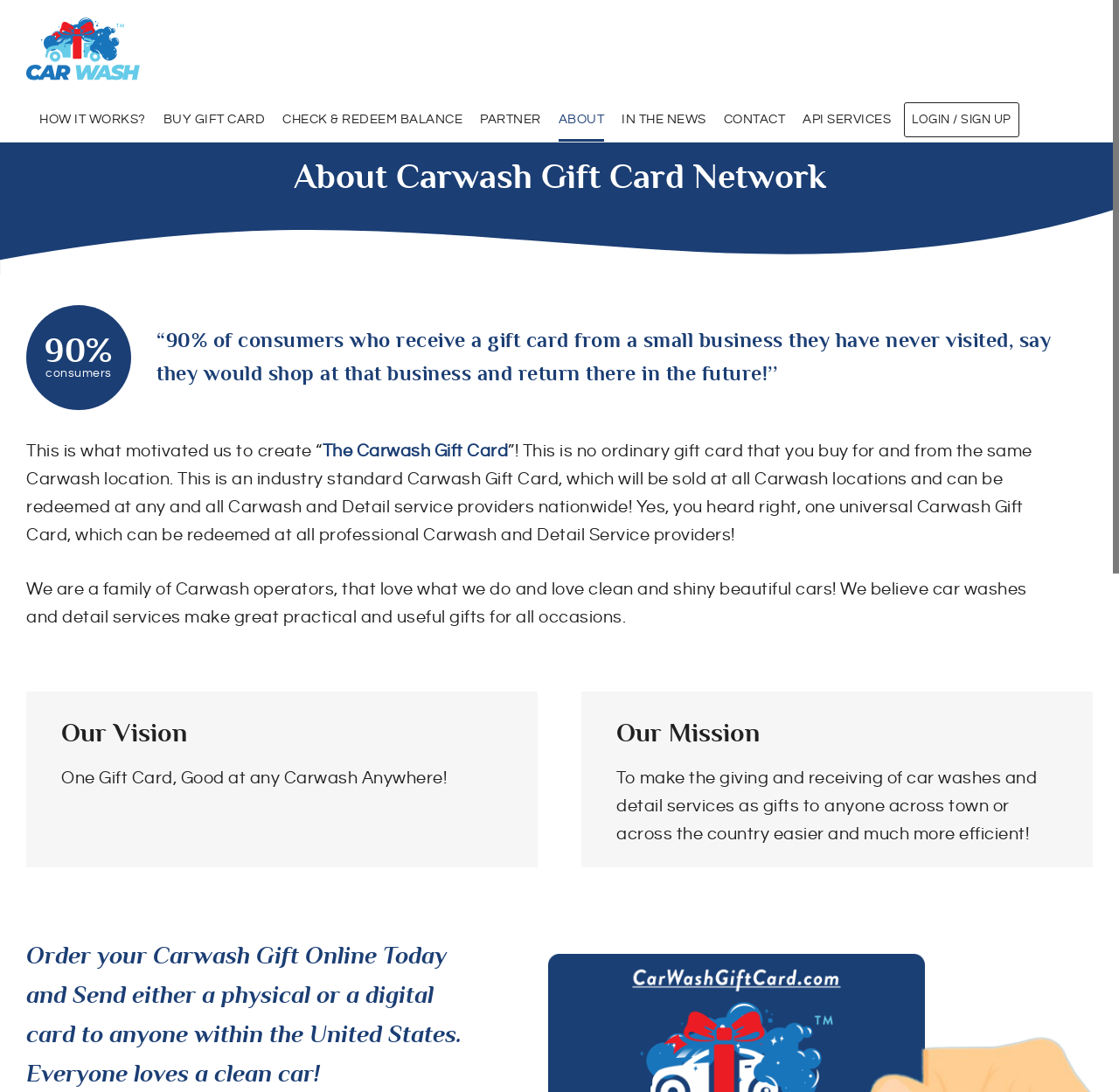What is the purpose of the Carwash Gift Card?
Look at the image and respond with a single word or a short phrase.

To make giving and receiving car washes and detail services as gifts easier